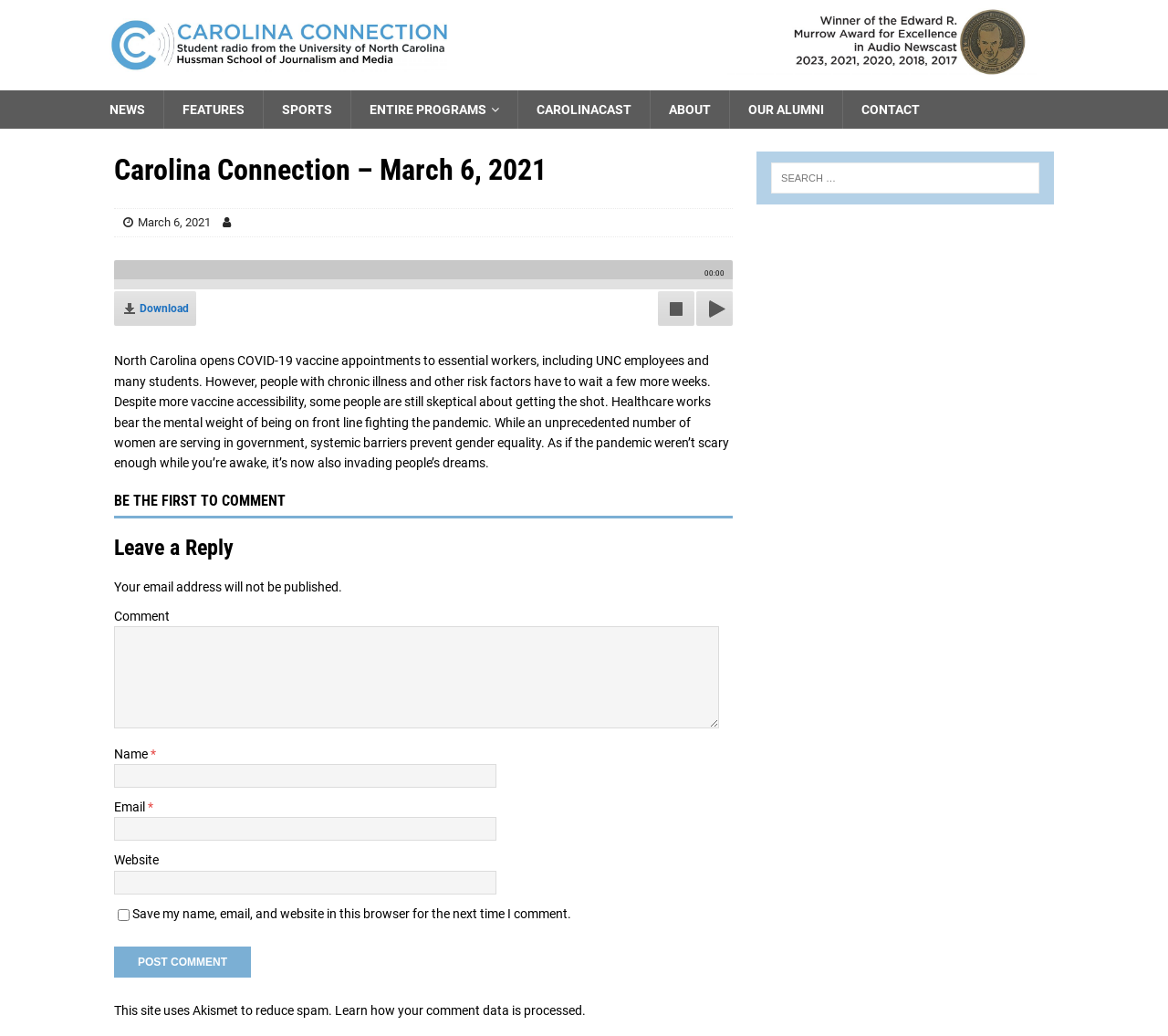Find the bounding box coordinates of the area to click in order to follow the instruction: "Click the 'NEWS' link".

[0.078, 0.087, 0.14, 0.124]